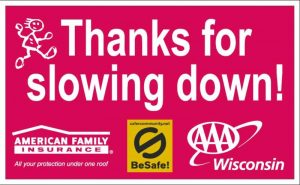What is the logo featured beneath the main message? Based on the screenshot, please respond with a single word or phrase.

American Family Insurance and AAA Wisconsin